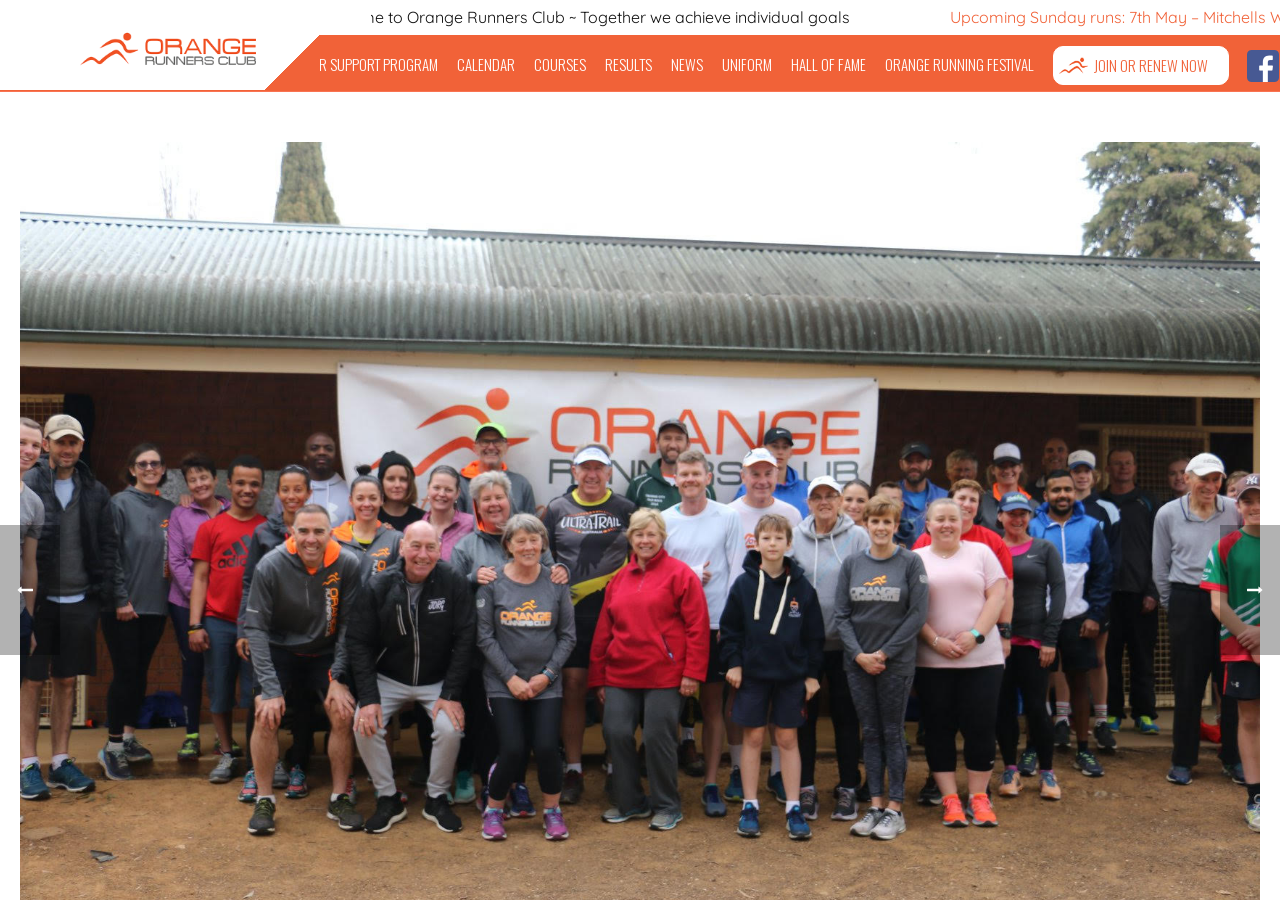Provide a thorough description of the webpage's content and layout.

The webpage is about the Orange Runners Club, with a title "CWD : 4th August 2018 – Orange Runners Club" at the top. Below the title, there is a welcoming message "Welcome to Orange Runners Club ~ Together we achieve individual goals" situated near the top left corner of the page. 

On the top navigation bar, there are 11 links, including "ABOUT US", "JUNIOR SUPPORT PROGRAM", "CALENDAR", "COURSES", "RESULTS", "NEWS", "UNIFORM", "HALL OF FAME", "ORANGE RUNNING FESTIVAL", "JOIN OR RENEW NOW", and "FACEBOOK", aligned horizontally from left to right. 

To the left of the navigation bar, there is a small image with the same description as the welcoming message. Below the navigation bar, there is a large empty space, and then an image situated near the middle of the page. At the bottom left and bottom right corners, there are two small images. 

The main content of the webpage is about the City to Surf regional training, which inspired Club members and newcomers. There is a description of 100 people practicing their new skills at Gosling Creek on Sunday, in the 2.3km Amber Rich event.